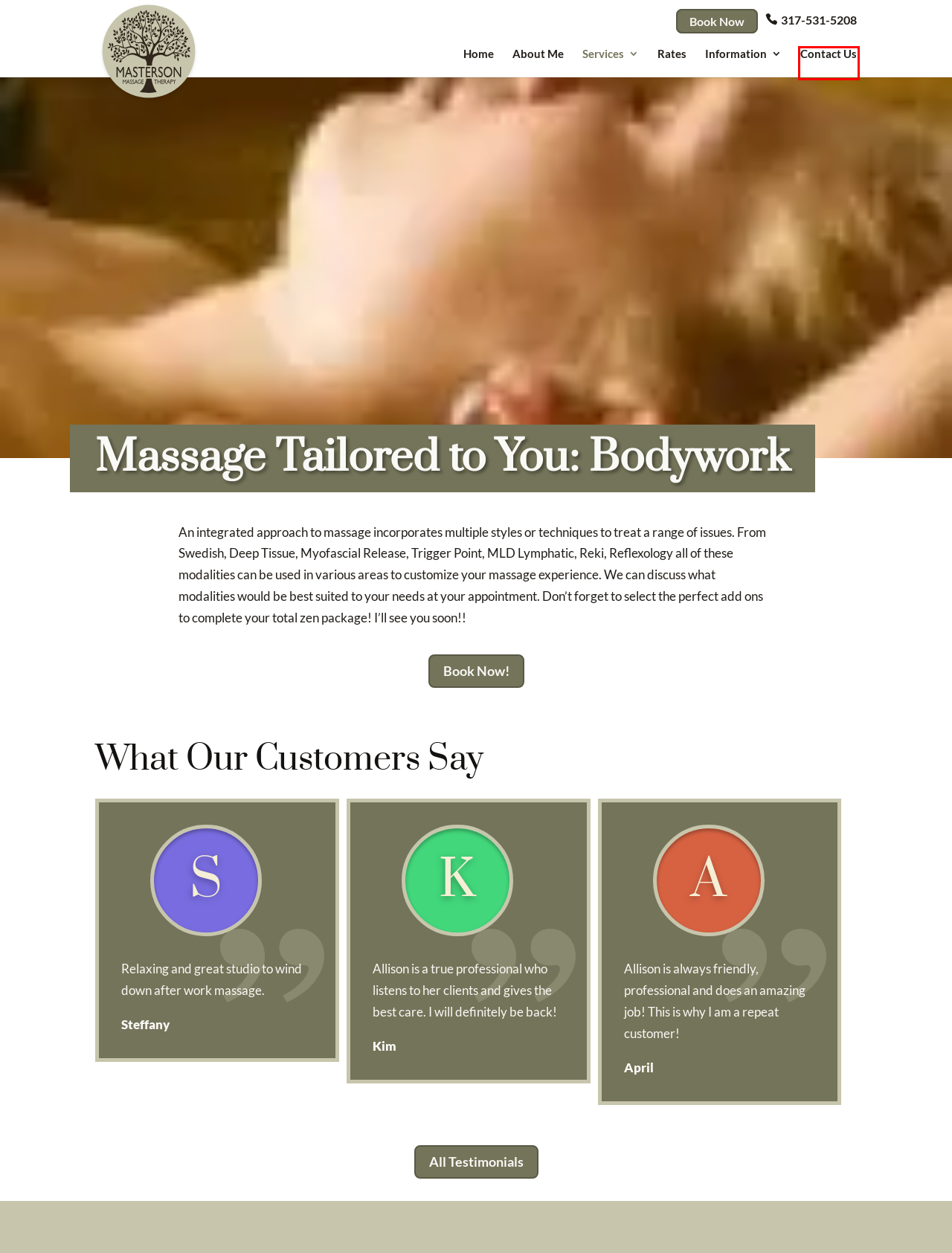You are presented with a screenshot of a webpage containing a red bounding box around a particular UI element. Select the best webpage description that matches the new webpage after clicking the element within the bounding box. Here are the candidates:
A. Rates • Masterson Massage Therapy
B. About Allison Masterson • Masterson Massage Therapy
C. Contact Us • Masterson Massage Therapy
D. Masterson Massage Therapy • Relax, Restore, Renew for a Better You
E. Services • Masterson Massage Therapy
F. Series: 10% off total grouping of 3, 4, 6 services bought • Masterson Massage Therapy
G. Mind Body Release System: Coaching & Bodywork • Masterson Massage Therapy
H. TRG Web Designs | TRG Web Designs is now part of HostGo.com.

C